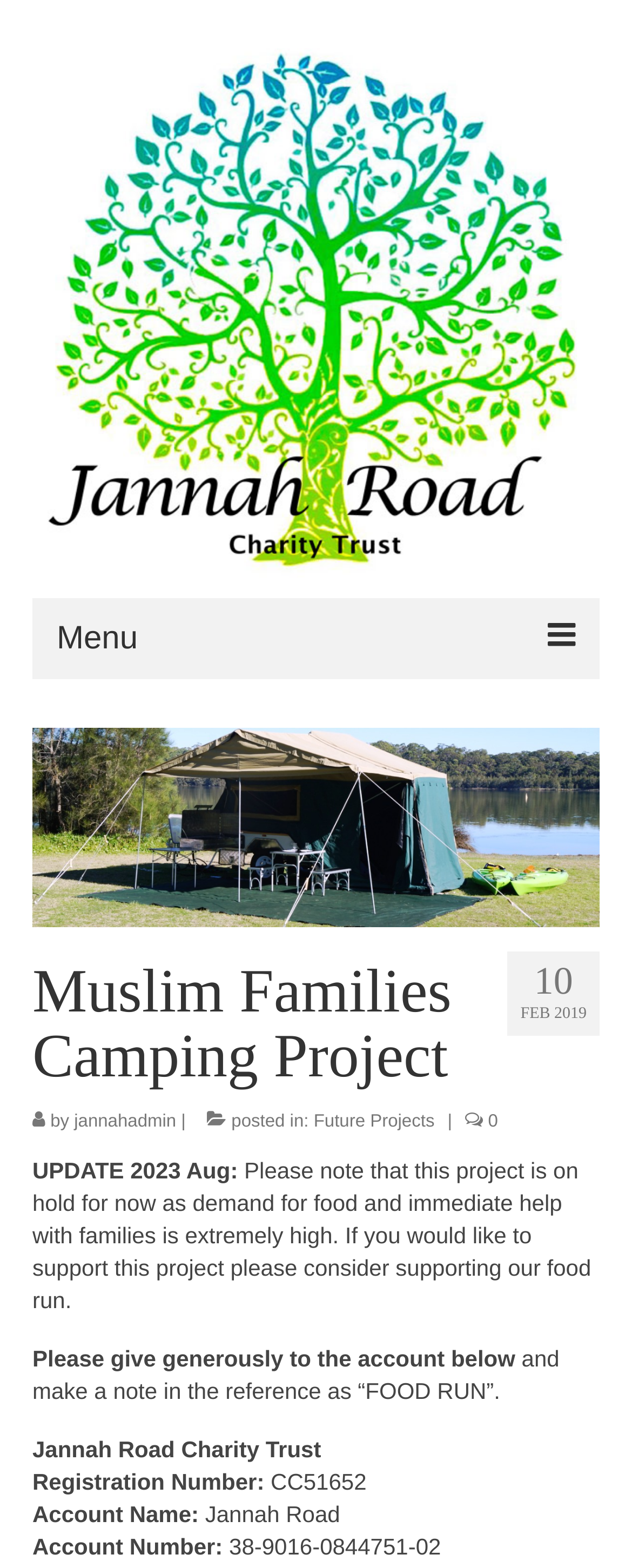Find the bounding box coordinates for the area you need to click to carry out the instruction: "Click the 'Our Mission' link". The coordinates should be four float numbers between 0 and 1, indicated as [left, top, right, bottom].

[0.077, 0.486, 0.923, 0.528]